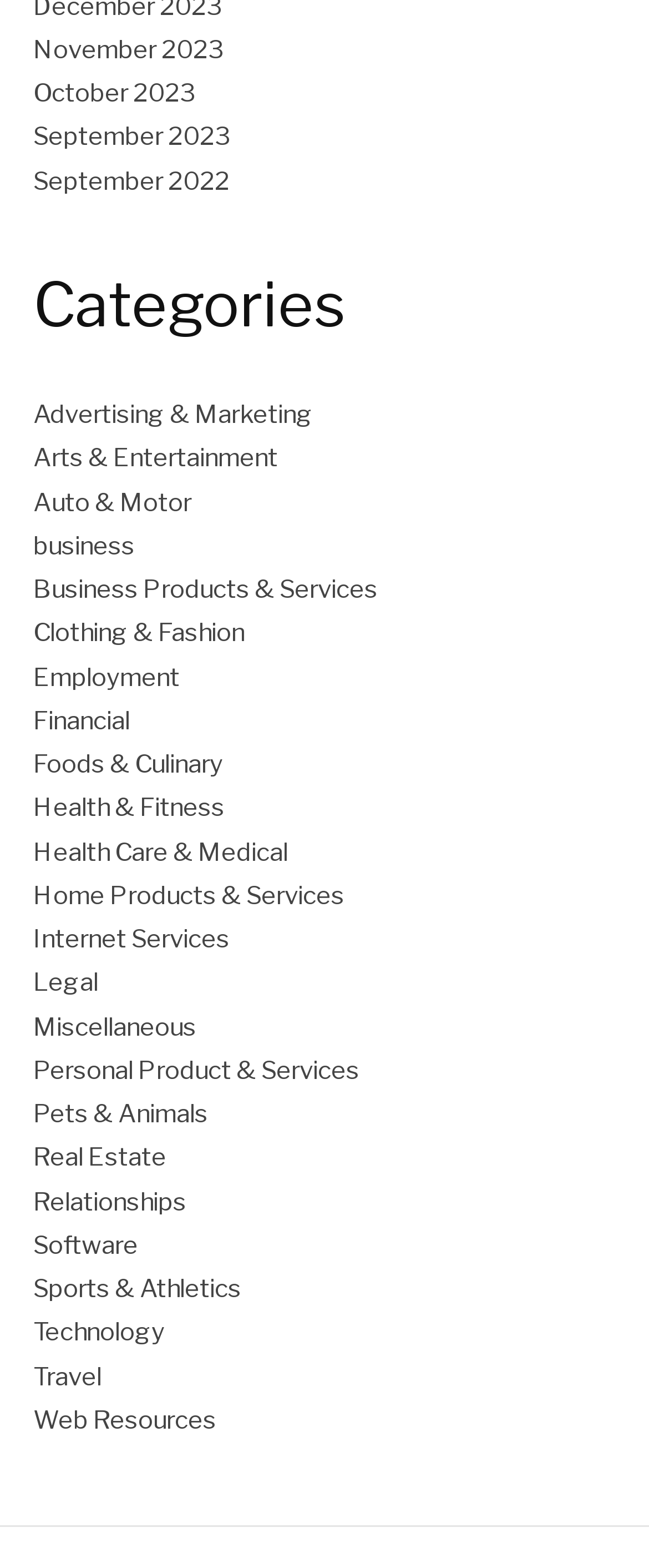Find the bounding box coordinates for the area that should be clicked to accomplish the instruction: "Access staff remote area".

None